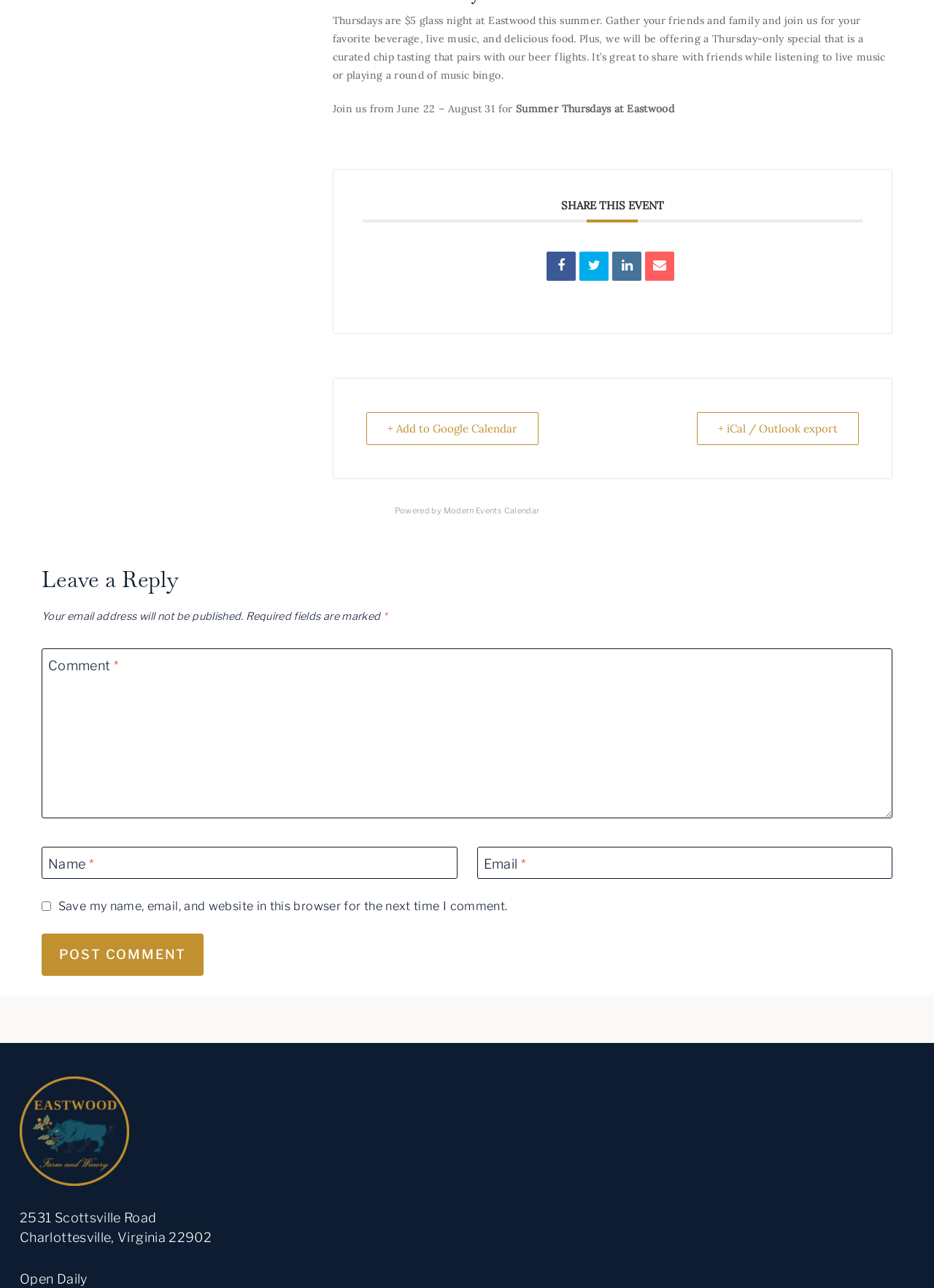What is the theme of Thursdays at Eastwood this summer?
Provide a fully detailed and comprehensive answer to the question.

The webpage mentions 'Thursdays are $5 glass night at Eastwood this summer' which indicates that the theme of Thursdays at Eastwood this summer is a glass night.